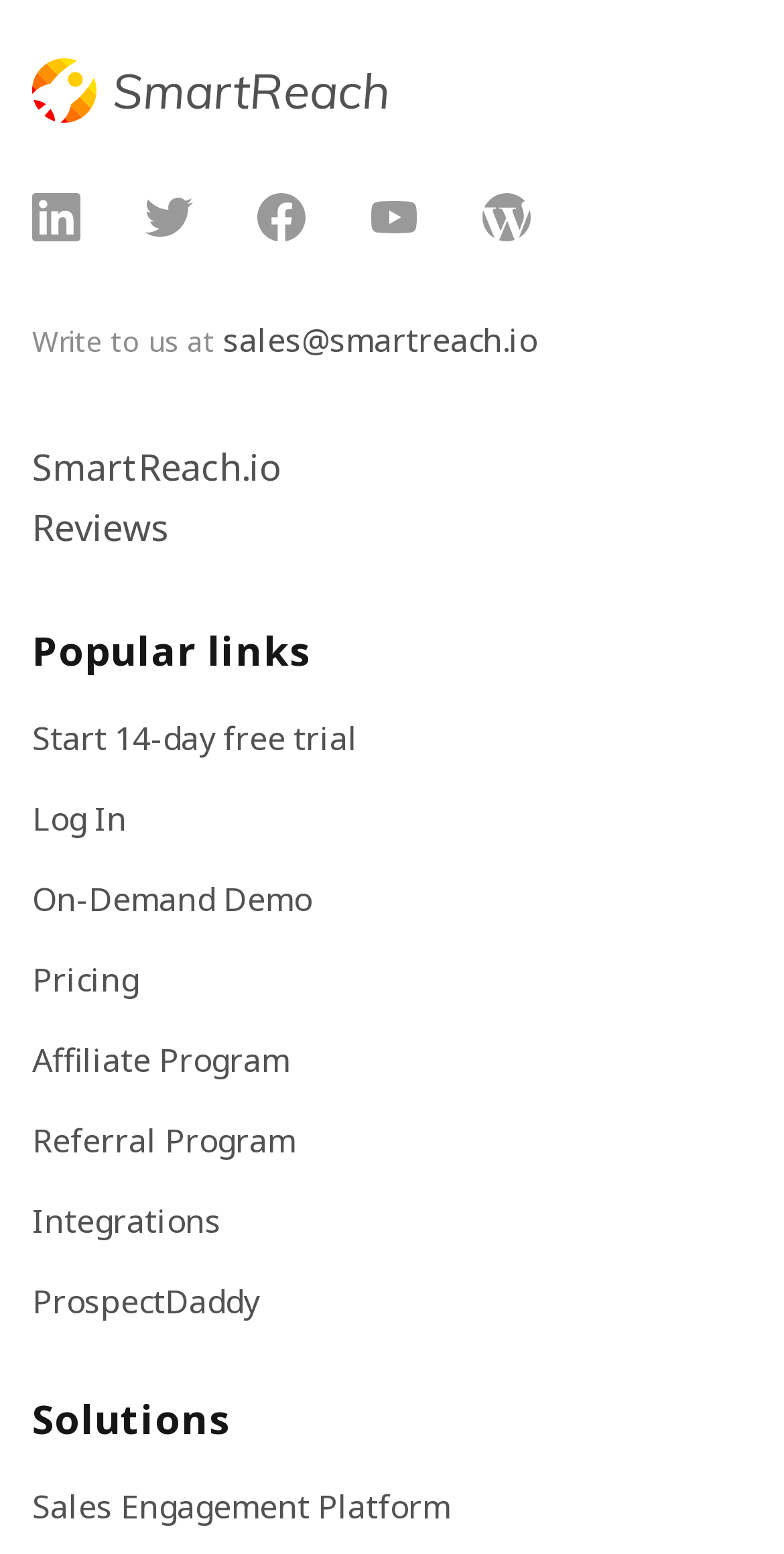Identify the bounding box coordinates for the UI element described as follows: By Name (A-Z). Use the format (top-left x, top-left y, bottom-right x, bottom-right y) and ensure all values are floating point numbers between 0 and 1.

None